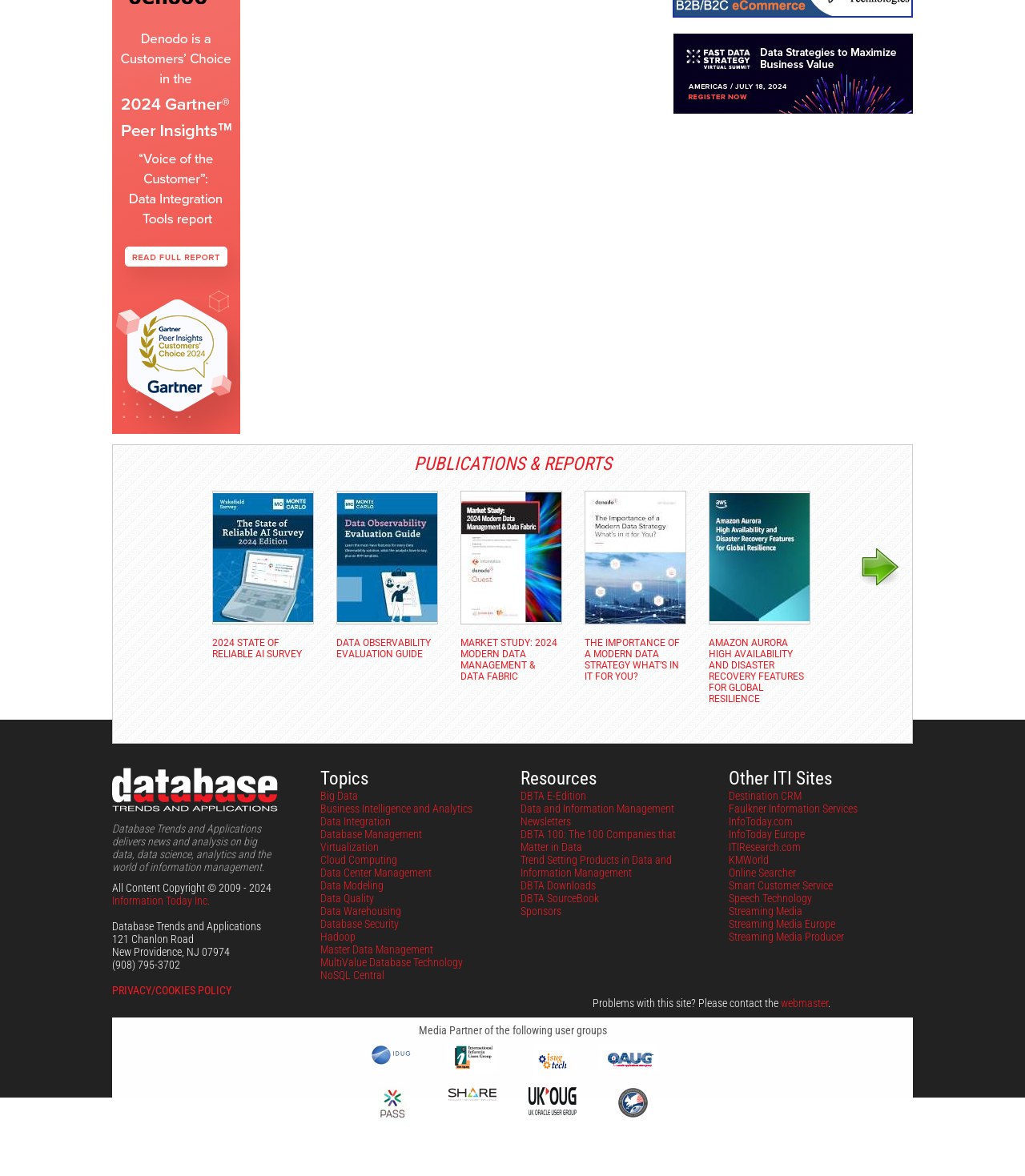Determine the bounding box coordinates for the area that should be clicked to carry out the following instruction: "Access the 'DBTA E-Edition' resource".

[0.508, 0.671, 0.572, 0.682]